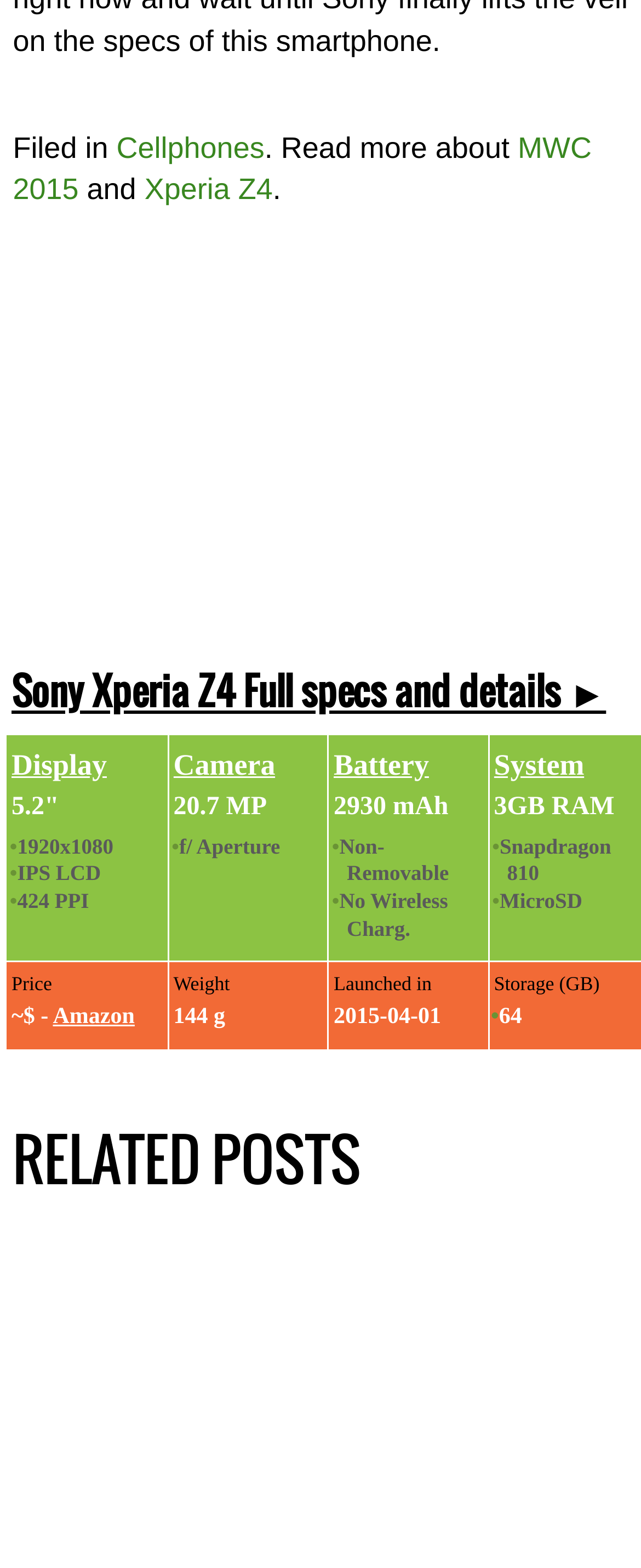Find the bounding box coordinates of the element you need to click on to perform this action: 'Share via Facebook'. The coordinates should be represented by four float values between 0 and 1, in the format [left, top, right, bottom].

None